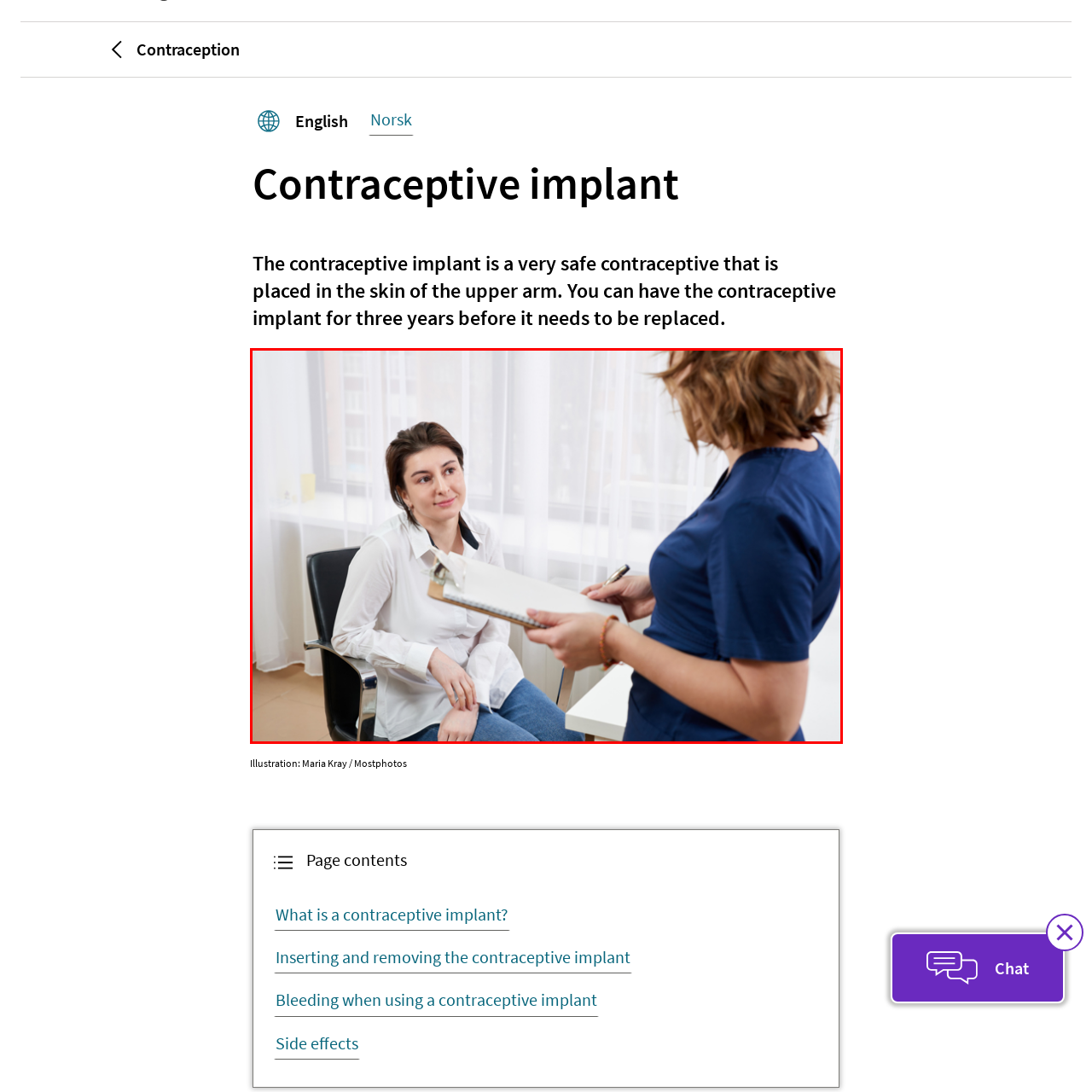Check the area bordered by the red box and provide a single word or phrase as the answer to the question: What is the woman wearing?

white button-up shirt